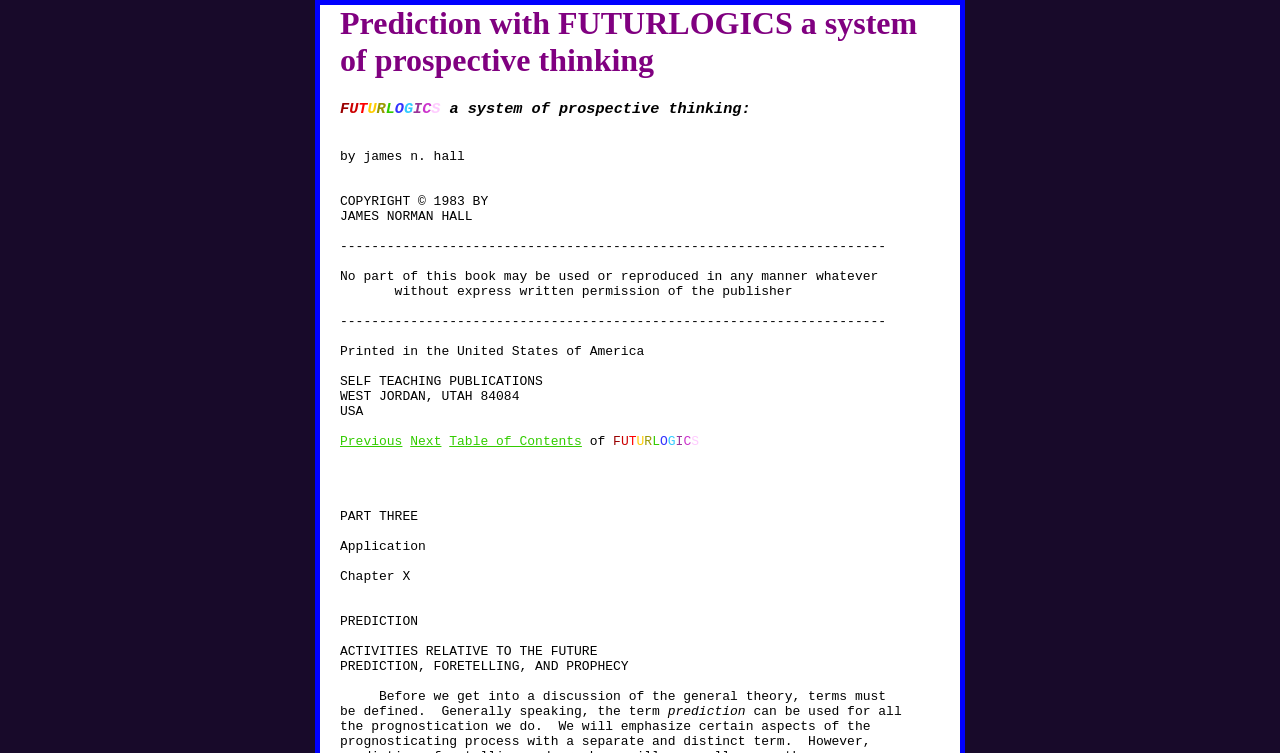Answer the question with a single word or phrase: 
What is the current chapter of the book?

Chapter X